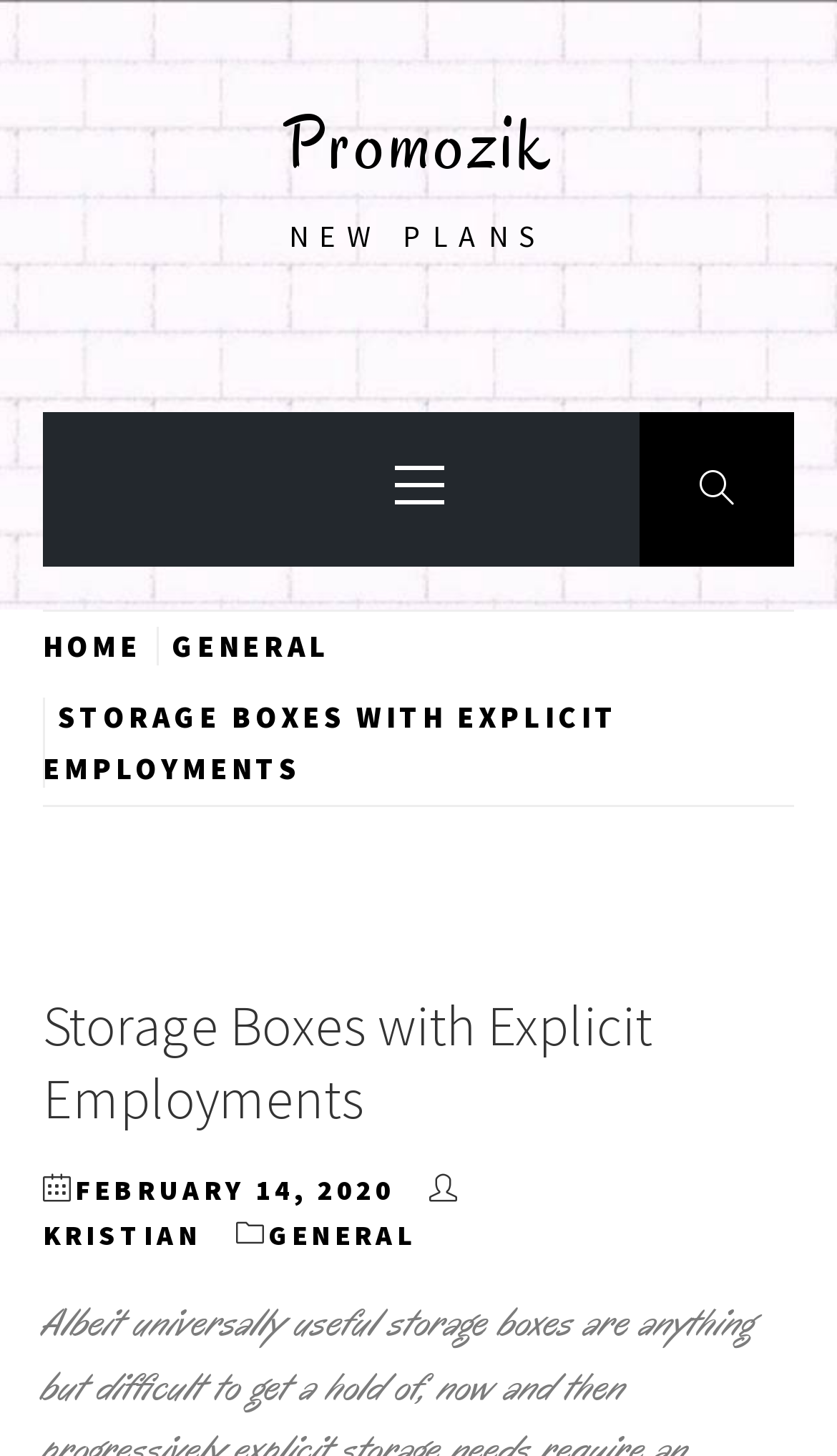Extract the primary header of the webpage and generate its text.

Storage Boxes with Explicit Employments